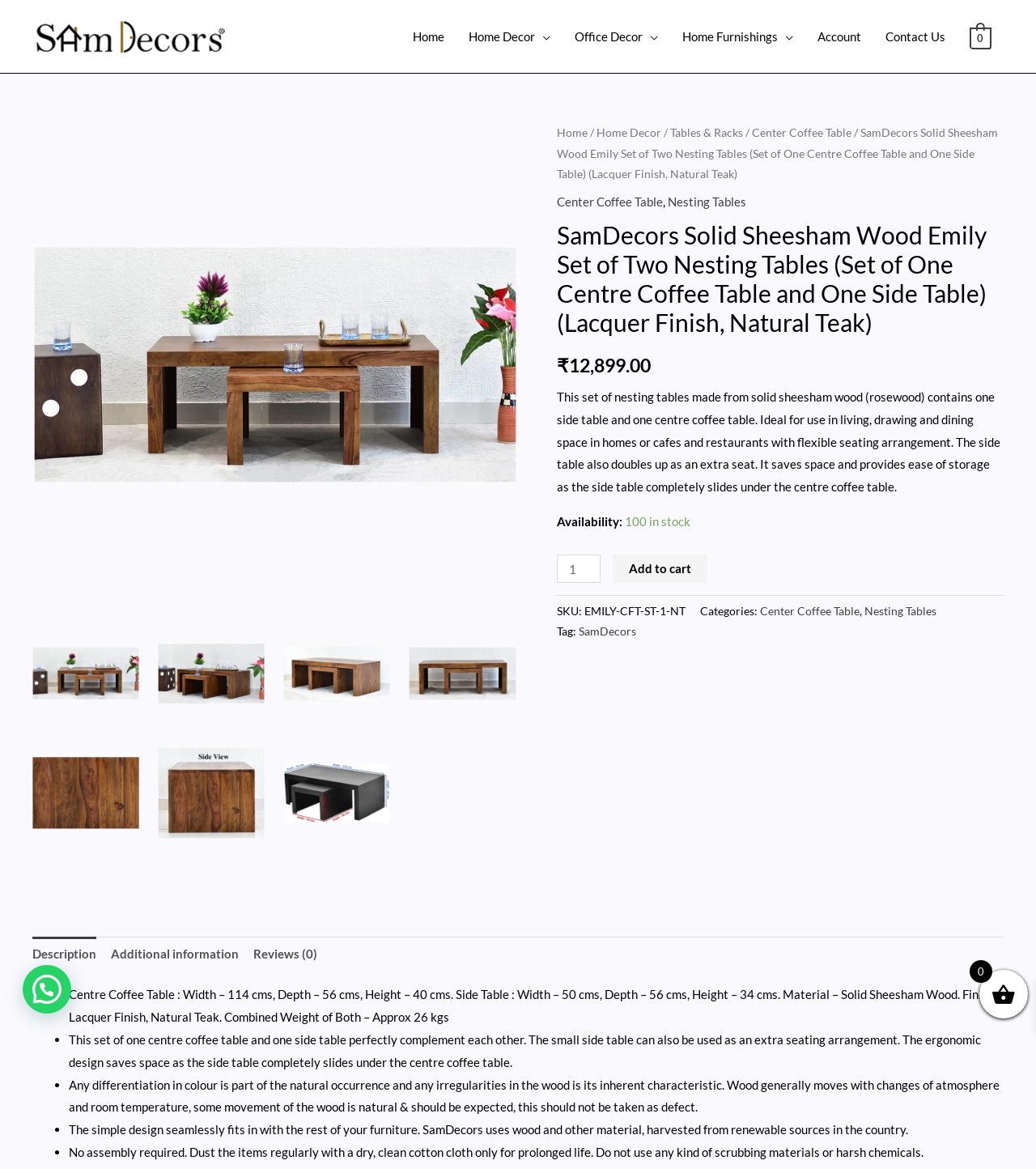Determine the bounding box coordinates of the region to click in order to accomplish the following instruction: "Add the product to cart". Provide the coordinates as four float numbers between 0 and 1, specifically [left, top, right, bottom].

[0.592, 0.475, 0.683, 0.499]